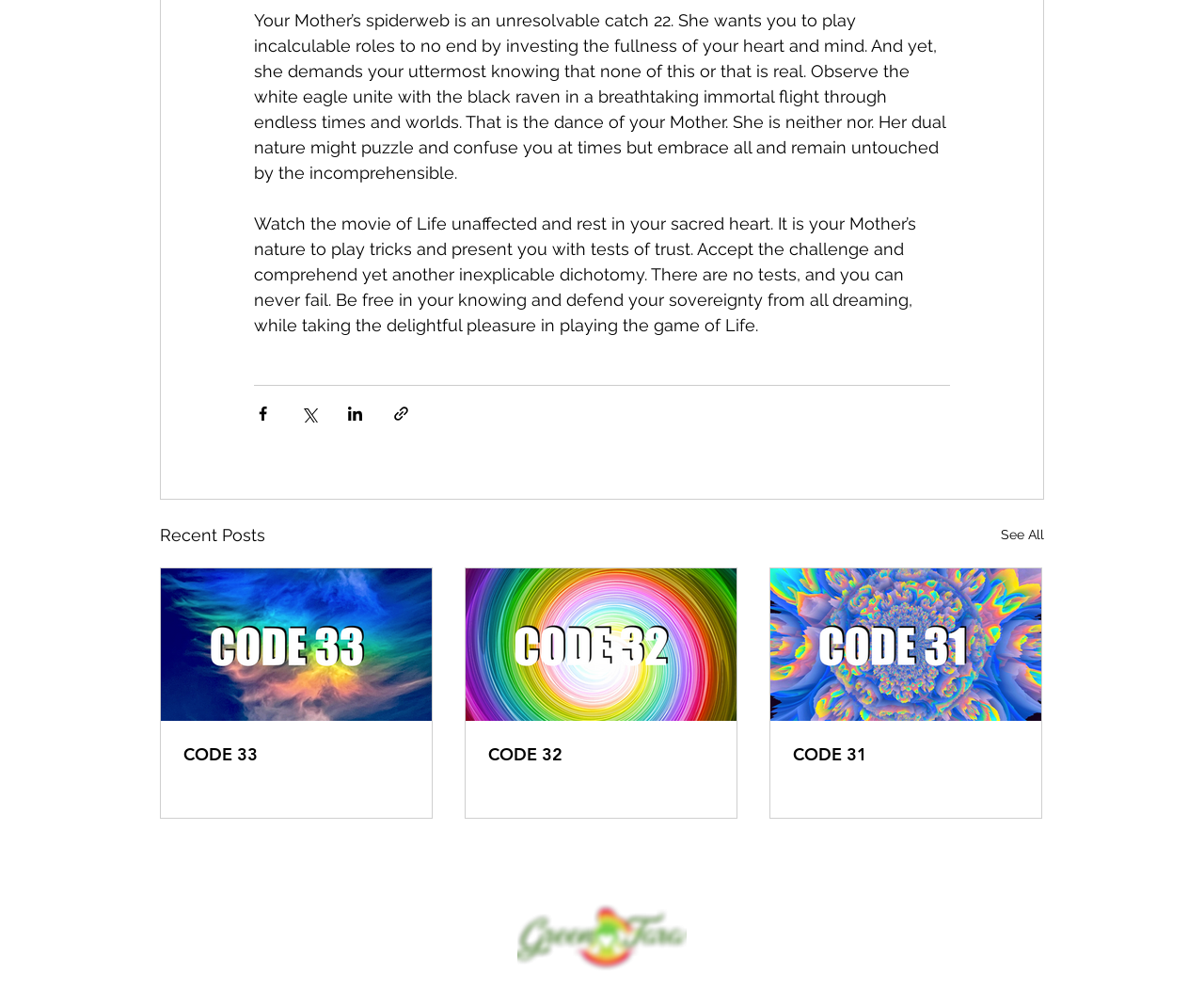Pinpoint the bounding box coordinates of the area that should be clicked to complete the following instruction: "Read the news". The coordinates must be given as four float numbers between 0 and 1, i.e., [left, top, right, bottom].

None